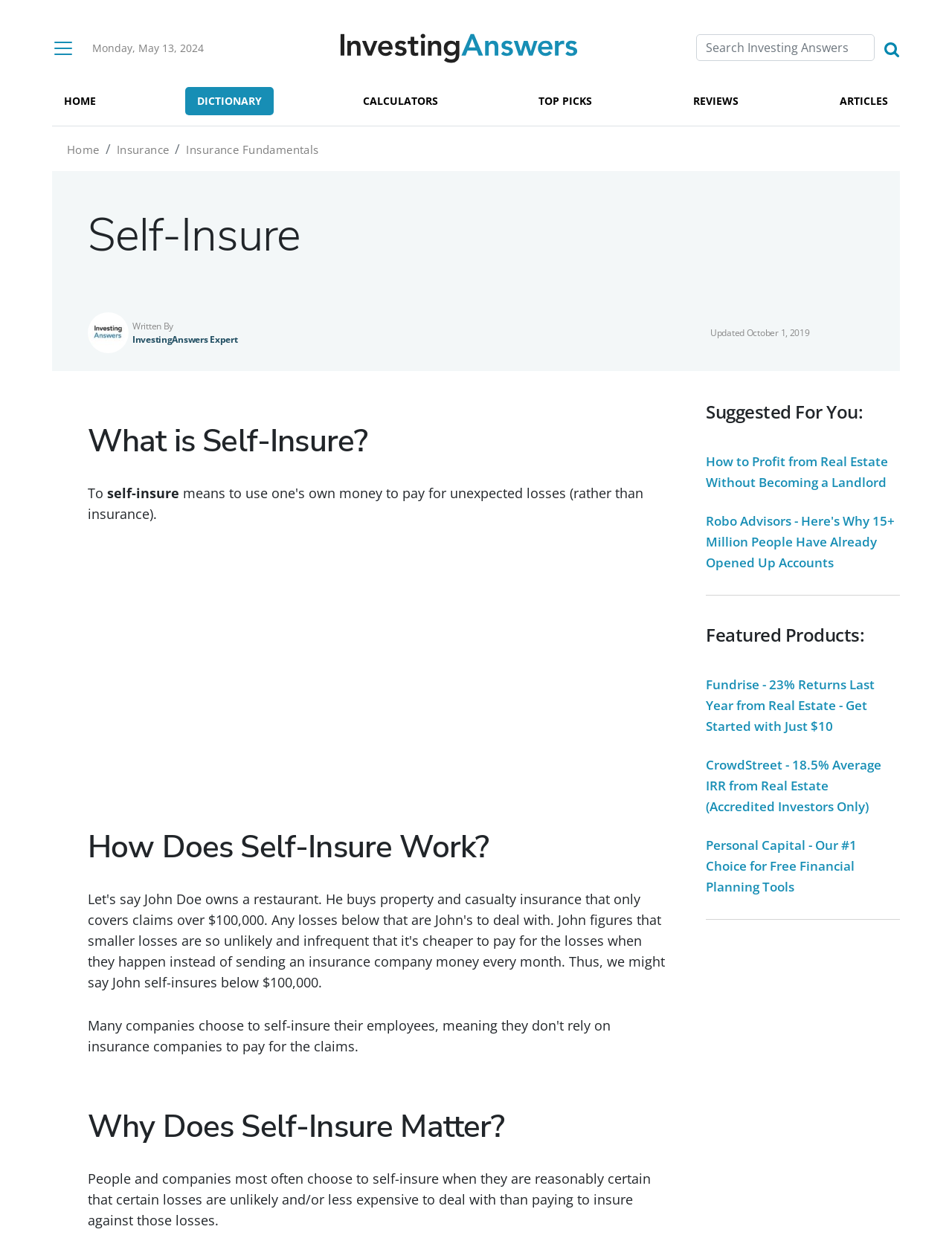Using the given description, provide the bounding box coordinates formatted as (top-left x, top-left y, bottom-right x, bottom-right y), with all values being floating point numbers between 0 and 1. Description: alt="WriterImg"

[0.092, 0.261, 0.135, 0.274]